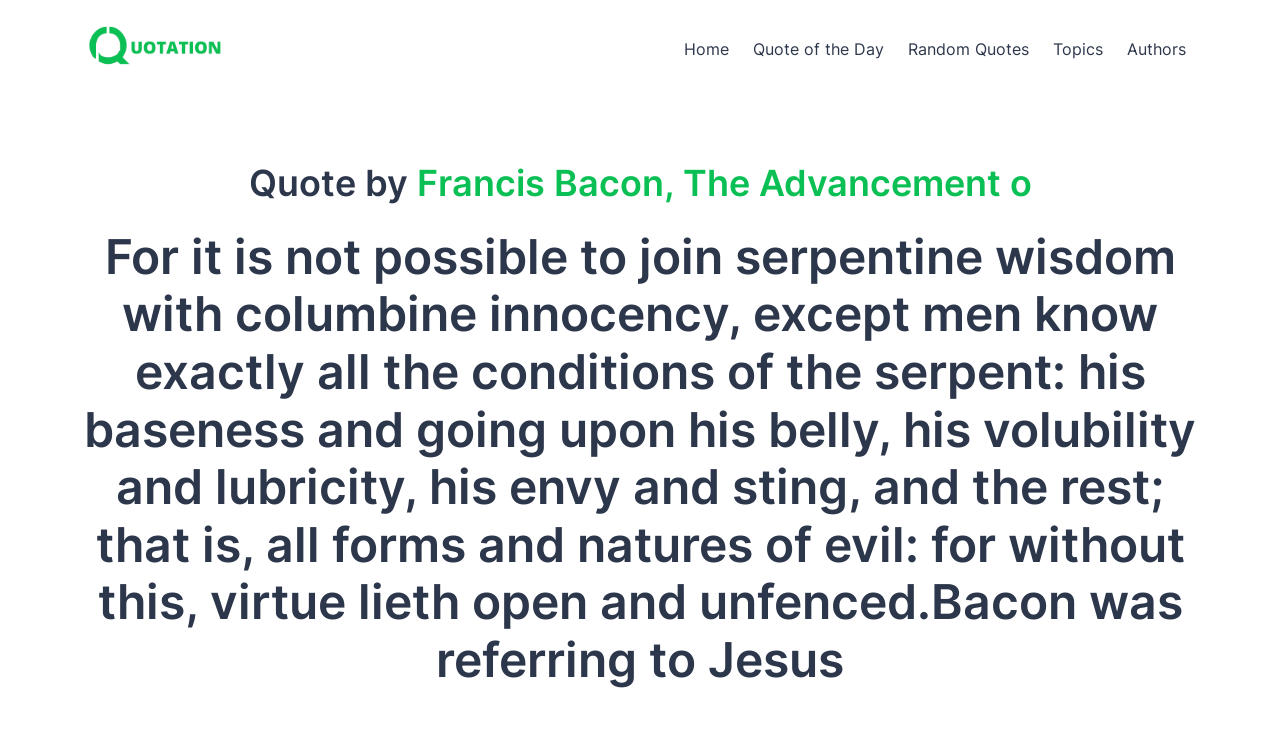Use a single word or phrase to answer the question: 
What is the logo of this website?

Quotation.io Logo